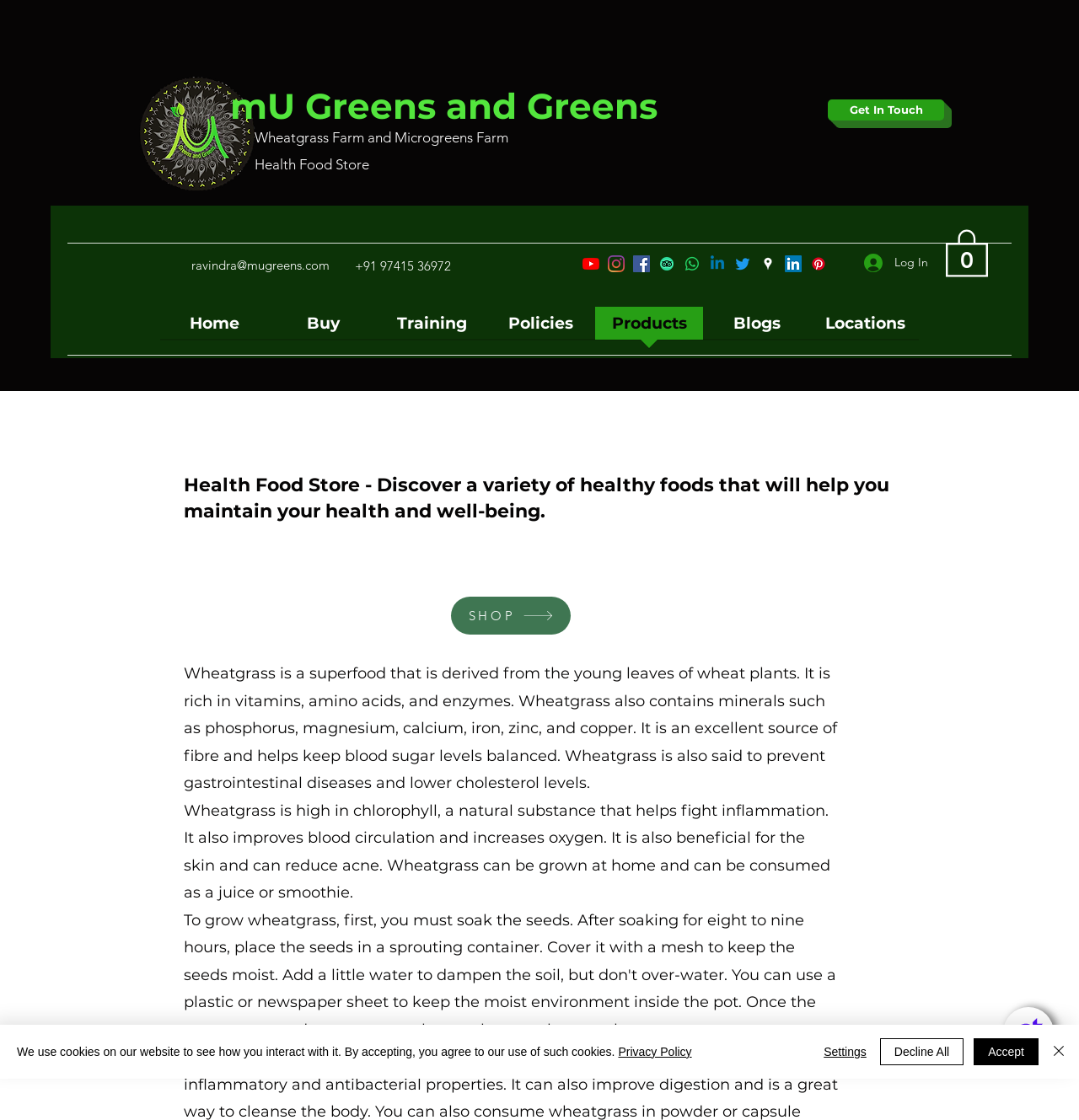Using a single word or phrase, answer the following question: 
What is wheatgrass rich in?

Vitamins, amino acids, and enzymes